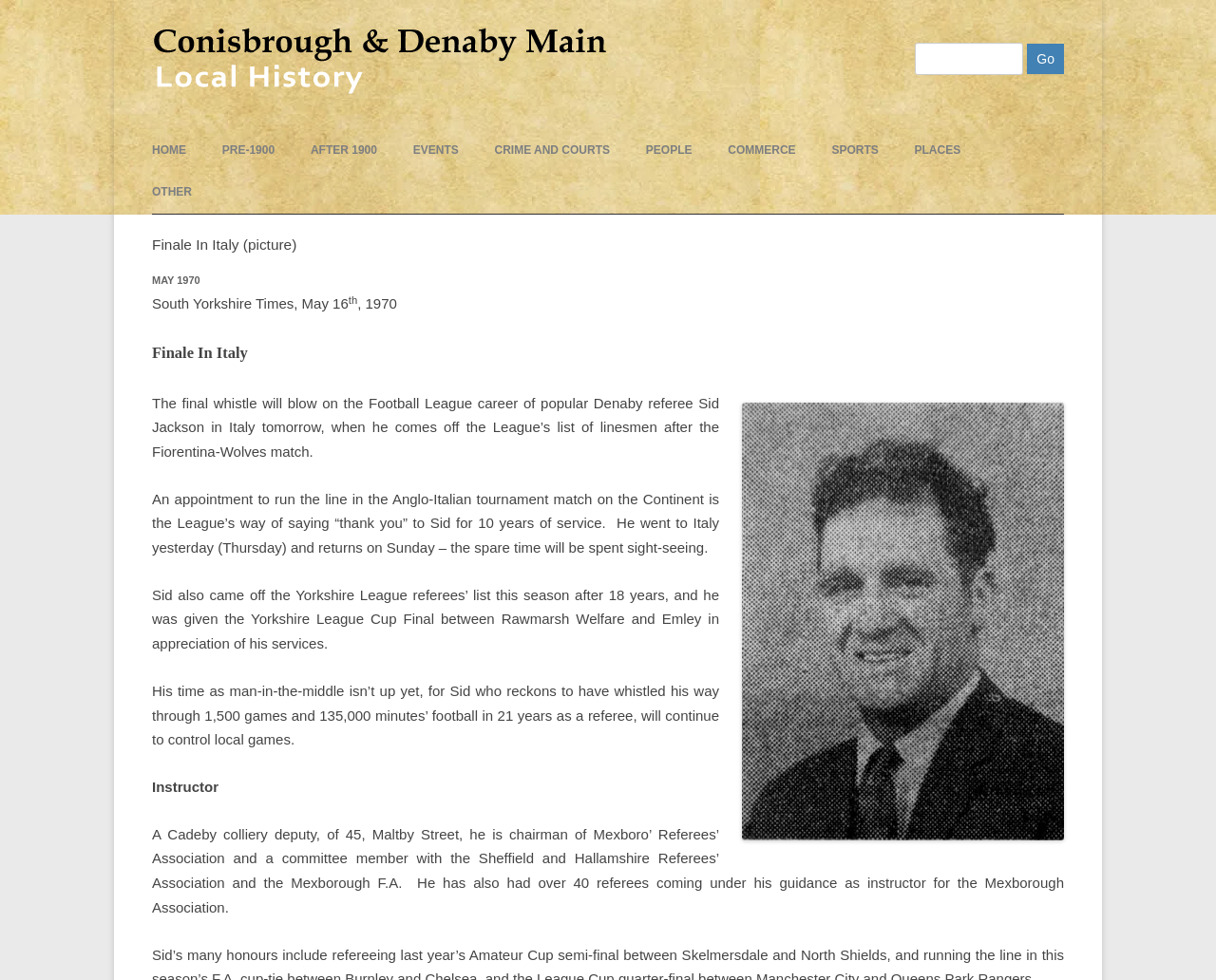Describe every aspect of the webpage in a detailed manner.

The webpage is about the local history of Conisbrough and Denaby Main, with a focus on a specific event, "Finale In Italy", related to a referee named Sid Jackson. 

At the top left of the page, there is an image with the title "Conisbrough and Denaby Main Local History". 

On the top right, there is a search bar with a "Go" button and a label "Search". 

Below the image, there are several links, including "HOME", "PRE-1900", "AFTER 1900", "EVENTS", "CRIME AND COURTS", "PEOPLE", "COMMERCE", "SPORTS", "PLACES", and "OTHER", which are likely navigation links to different sections of the website. 

The main content of the page is about Sid Jackson, a referee who is ending his Football League career. There is a heading "Finale In Italy (picture)" followed by a series of paragraphs describing Sid's career, including his appointment to run the line in an Anglo-Italian tournament match, his 10 years of service, and his plans to continue refereeing local games. 

The text is divided into several sections, with headings and subheadings, and includes specific details about Sid's career, such as the number of games he has refereed and his role as an instructor.